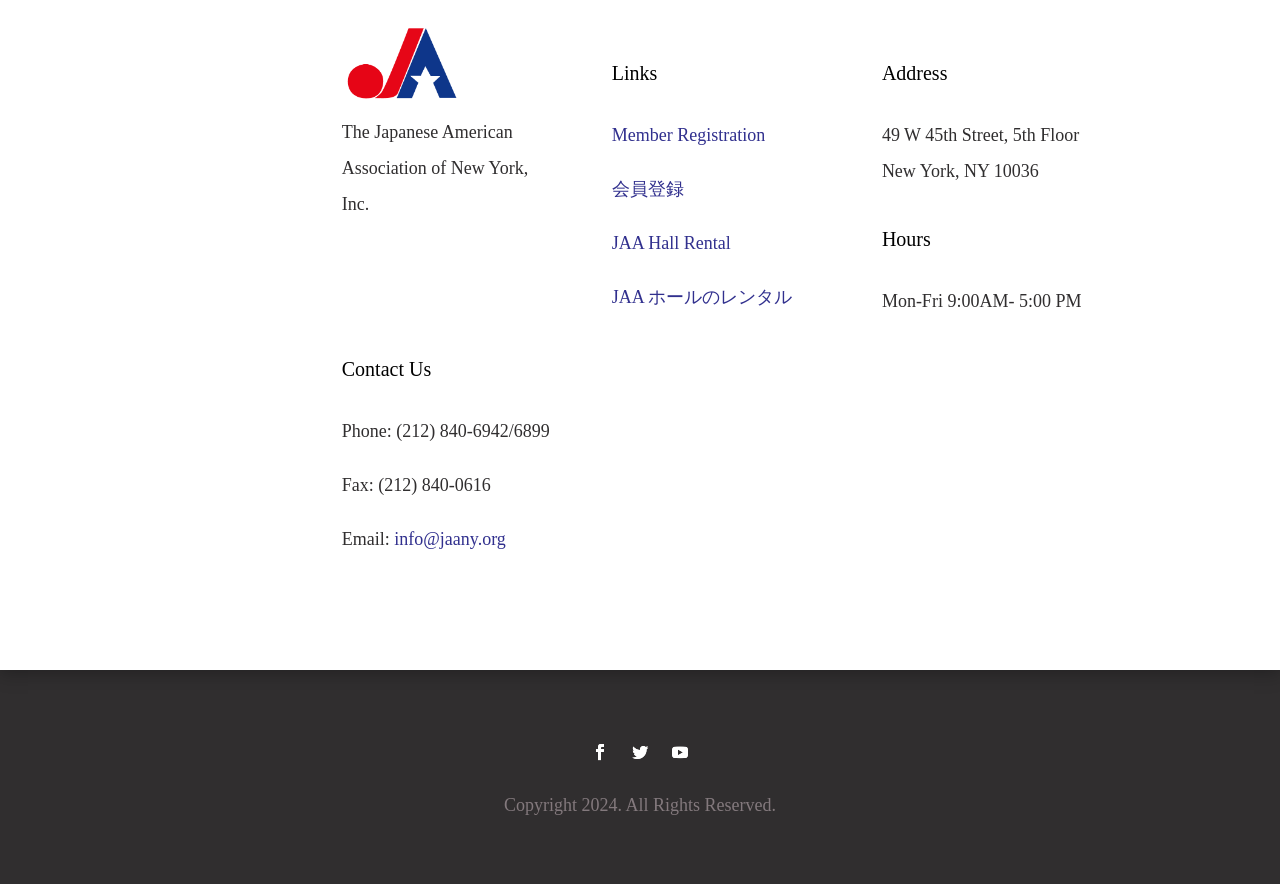Specify the bounding box coordinates of the area to click in order to execute this command: 'Contact JAA via email'. The coordinates should consist of four float numbers ranging from 0 to 1, and should be formatted as [left, top, right, bottom].

[0.308, 0.598, 0.395, 0.621]